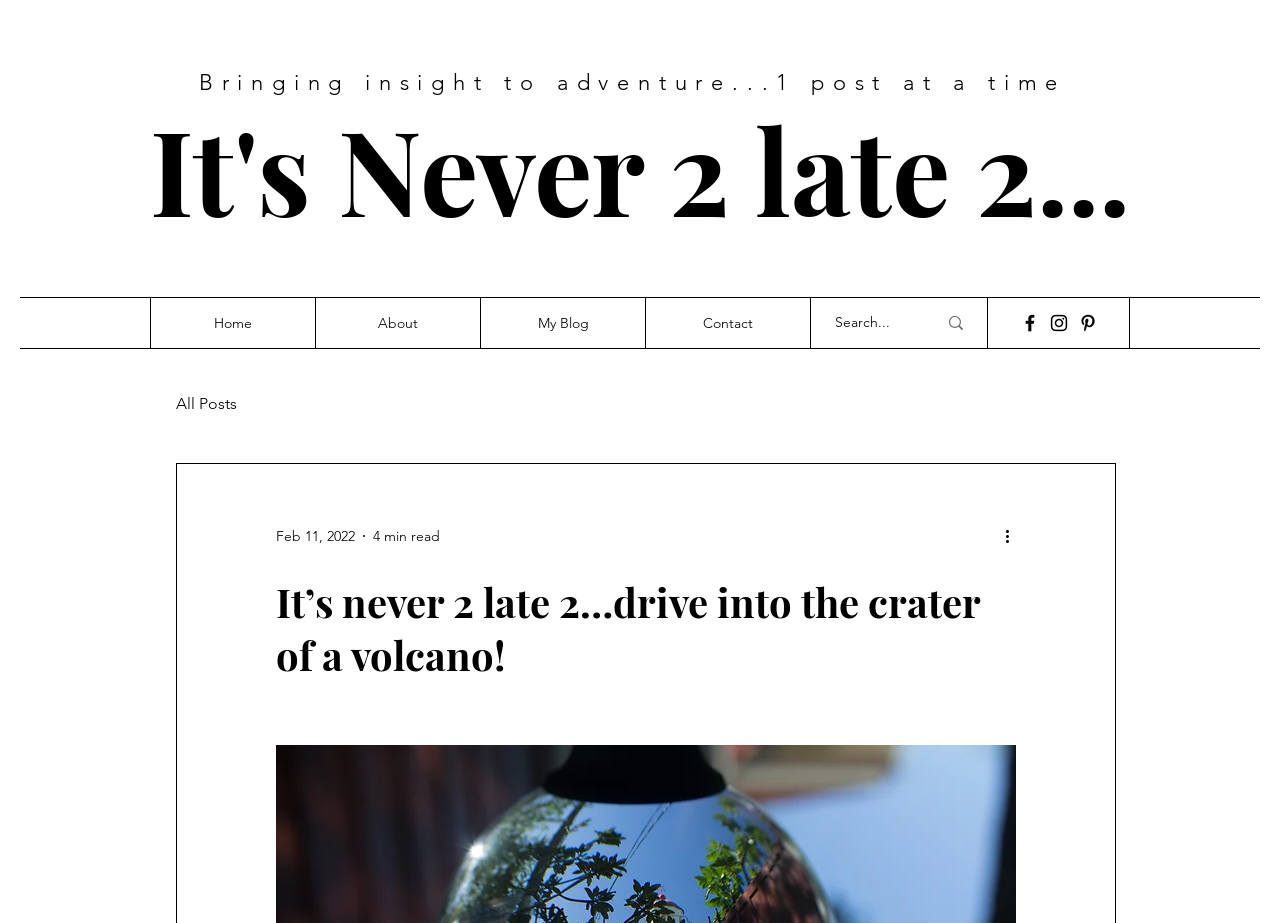Based on the element description "aria-label="Facebook"", predict the bounding box coordinates of the UI element.

[0.796, 0.338, 0.813, 0.362]